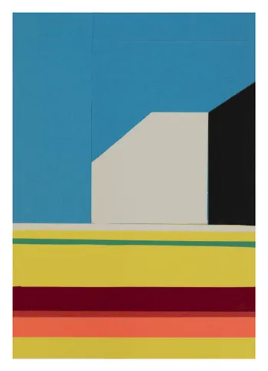Analyze the image and provide a detailed answer to the question: Where is the exhibition 'Ana Popescu | Paradise: A Visual Diary' taking place?

The question asks about the location of the exhibition mentioned in the caption. The caption states that the exhibition is running from May 9, 2024, to June 28, 2024, at Pocko in London, United Kingdom, which provides the answer to the question.